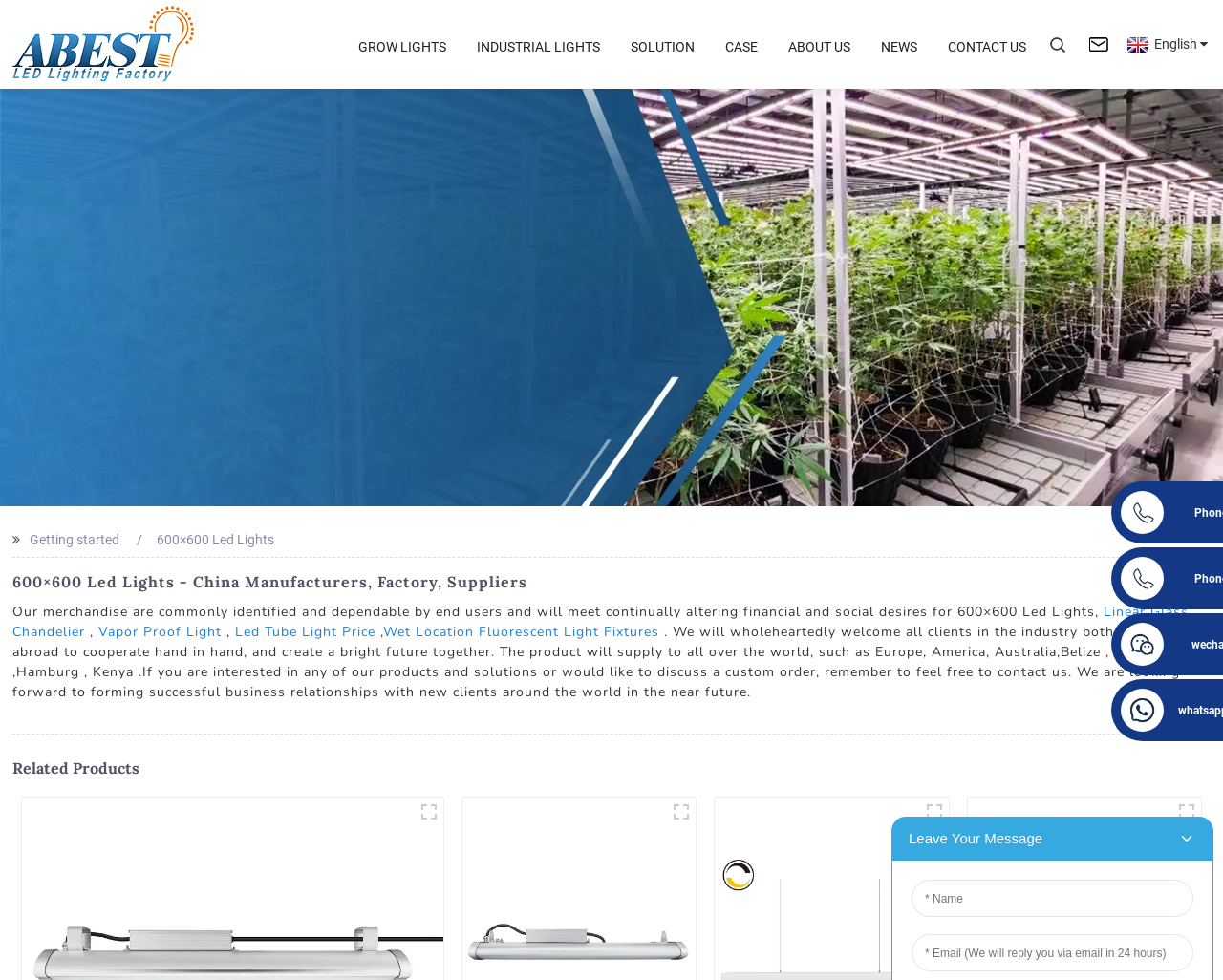Locate the bounding box coordinates of the element you need to click to accomplish the task described by this instruction: "Change the language to English".

[0.918, 0.038, 0.988, 0.053]